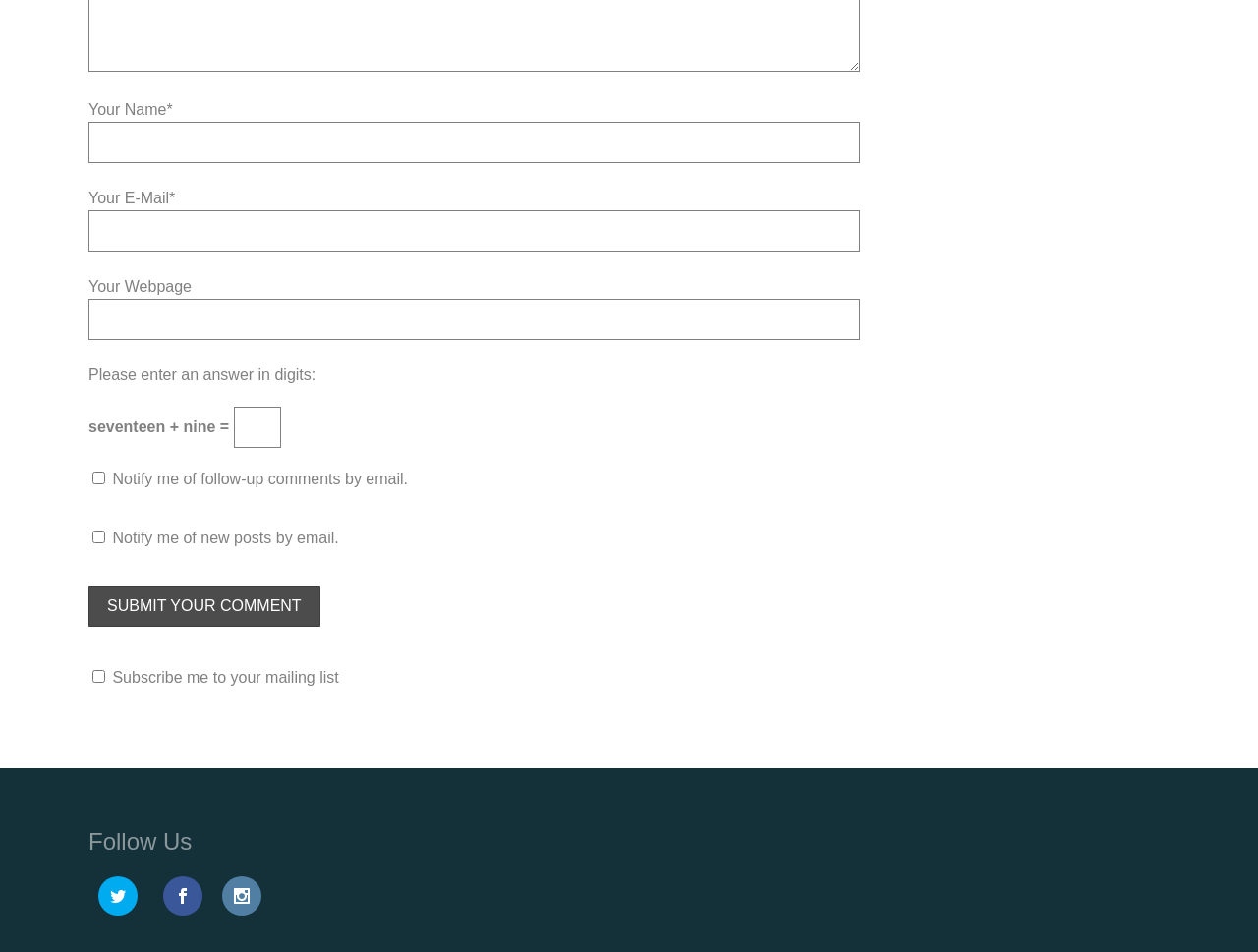Please answer the following question as detailed as possible based on the image: 
What is the first field to fill in the form?

The first field to fill in the form is 'Your Name' because it is the first input field with a label 'Your Name*' and it is required.